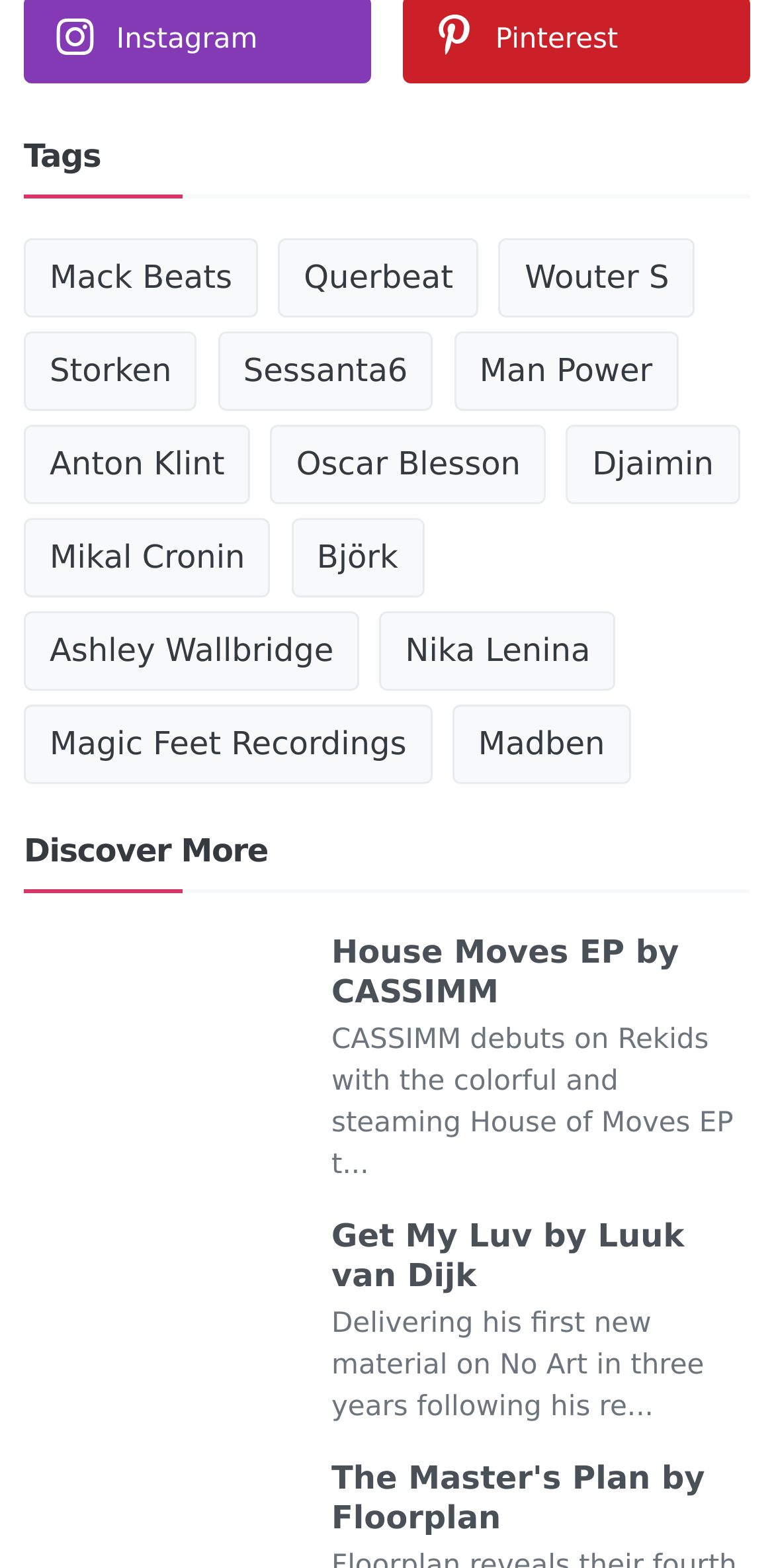Predict the bounding box coordinates of the UI element that matches this description: "Storken". The coordinates should be in the format [left, top, right, bottom] with each value between 0 and 1.

[0.031, 0.212, 0.255, 0.262]